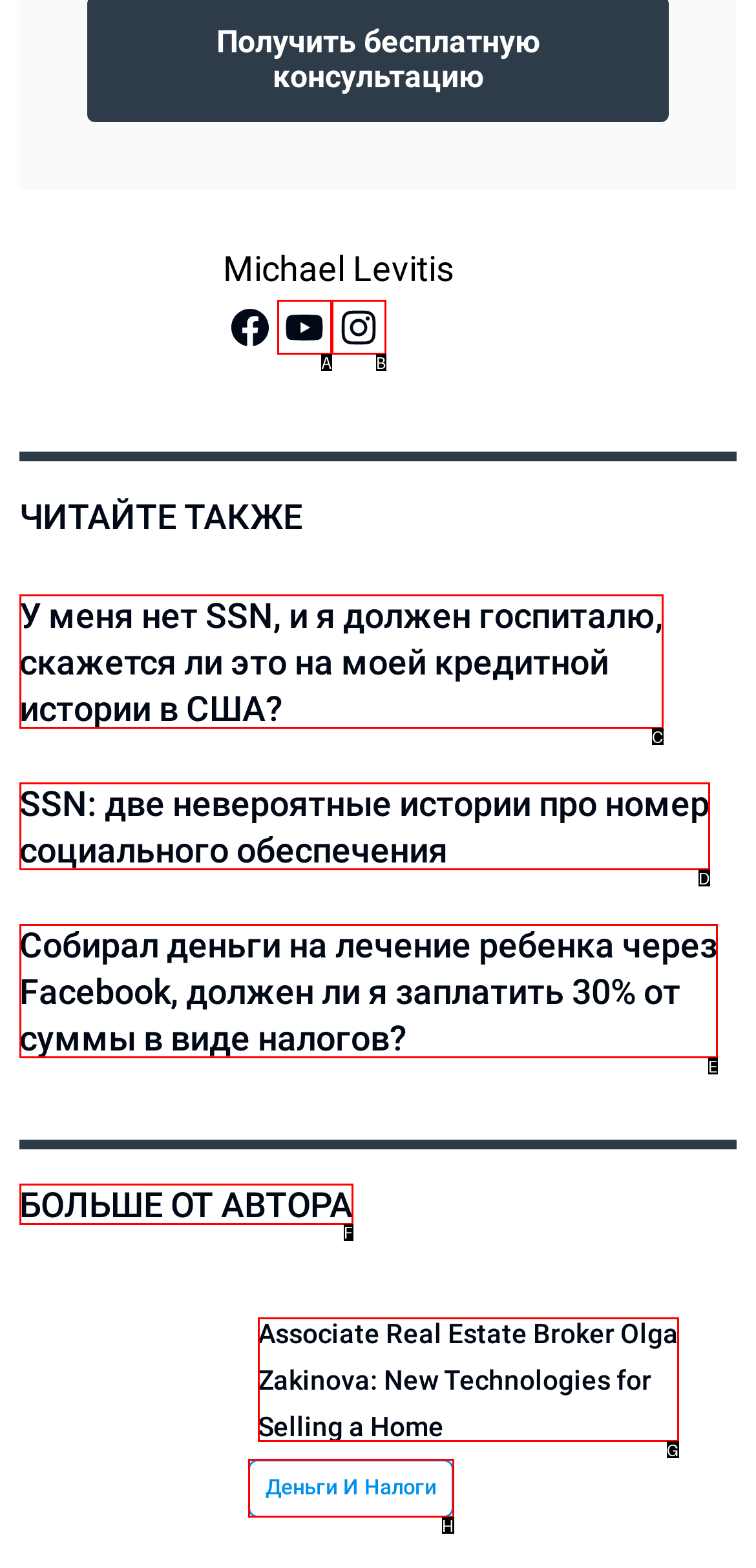To perform the task "Explore more articles by the author", which UI element's letter should you select? Provide the letter directly.

F